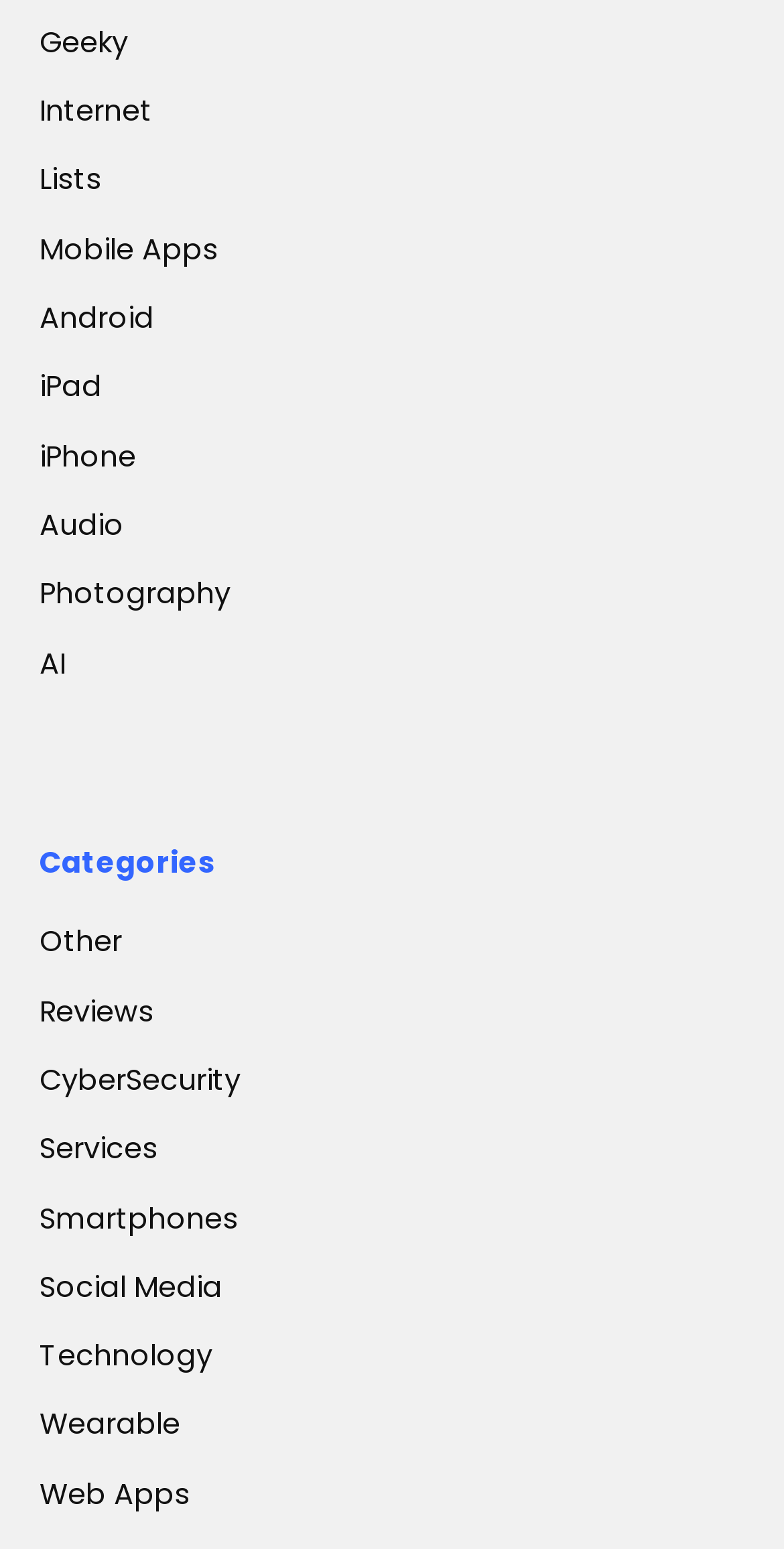Give a succinct answer to this question in a single word or phrase: 
Is there a category for computers?

No